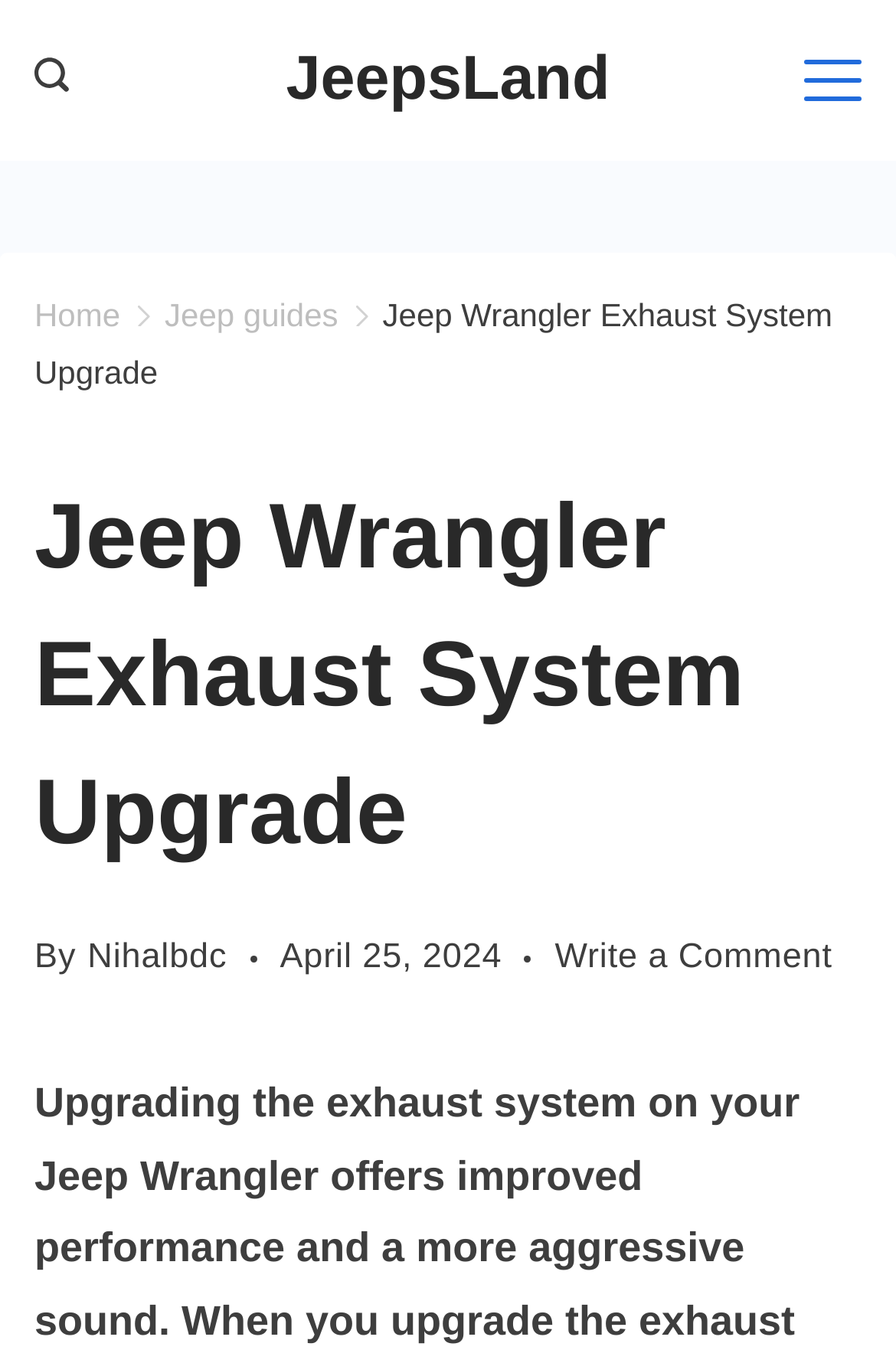Respond to the following question using a concise word or phrase: 
What is the purpose of the 'Search icon link' button?

To search